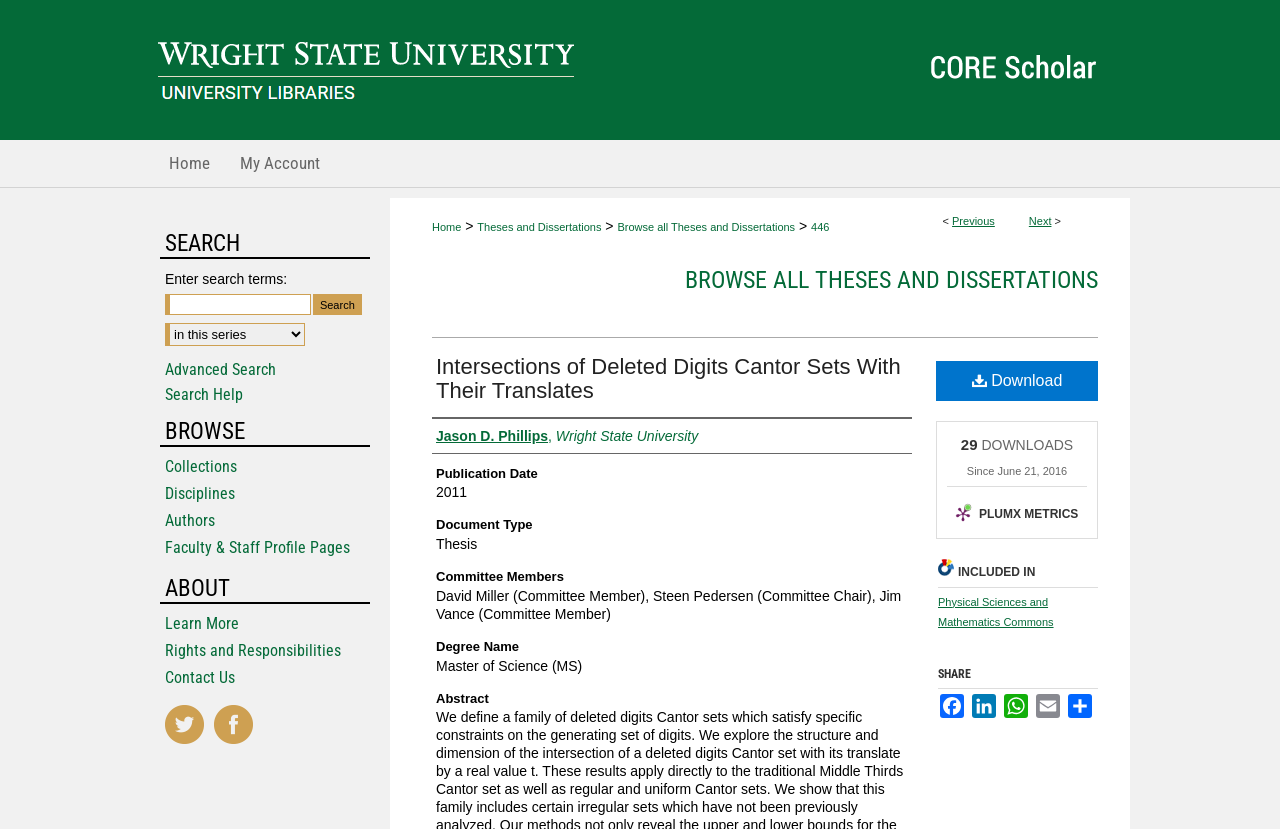Please give a short response to the question using one word or a phrase:
What is the name of the author?

Jason D. Phillips